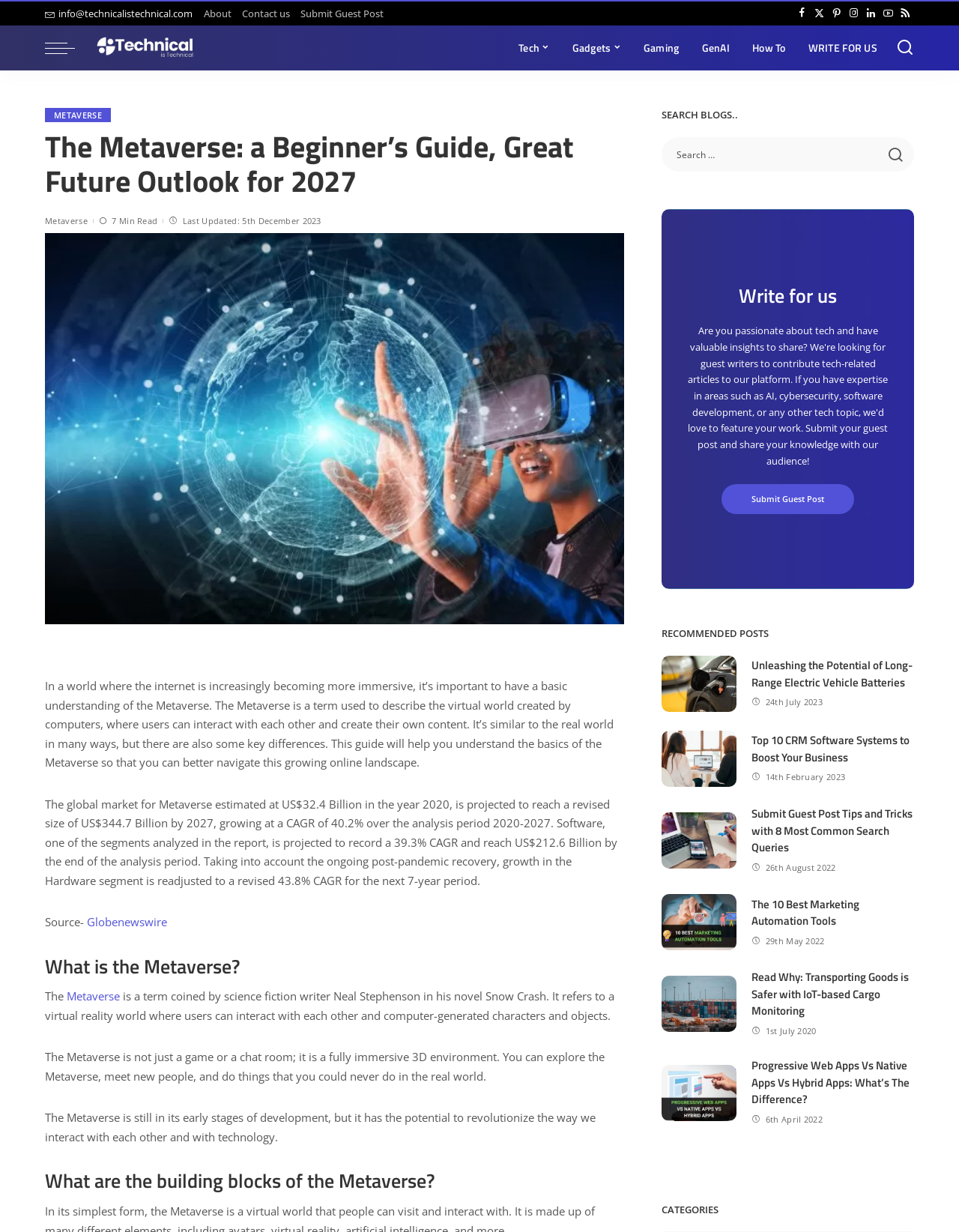Determine the bounding box coordinates for the clickable element to execute this instruction: "Submit a guest post". Provide the coordinates as four float numbers between 0 and 1, i.e., [left, top, right, bottom].

[0.308, 0.006, 0.405, 0.016]